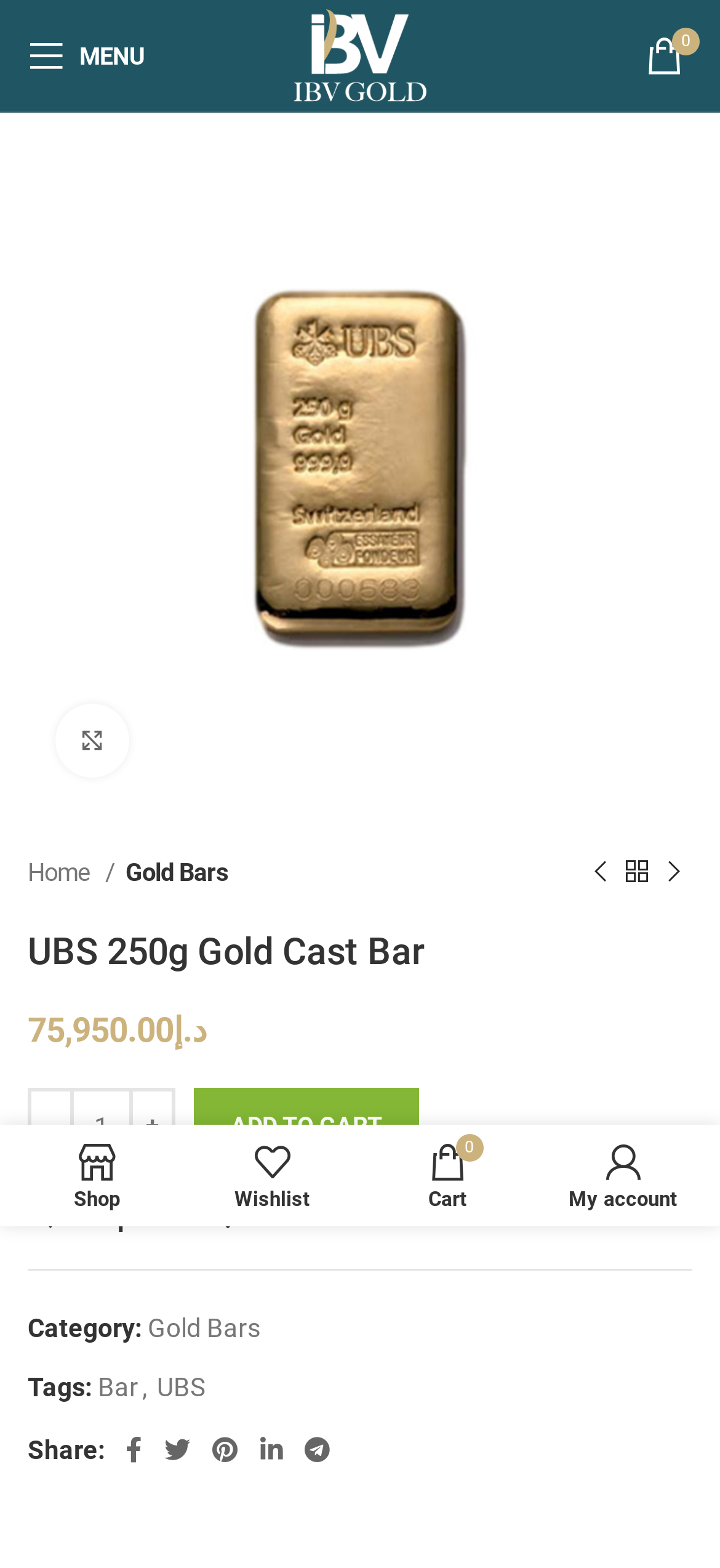What is the product quantity I can select?
Please ensure your answer is as detailed and informative as possible.

I found the product quantity selection section, which is located below the product price. The spin button allows me to select a quantity between 1 and unlimited, and I can also use the '+' and '-' buttons to adjust the quantity.